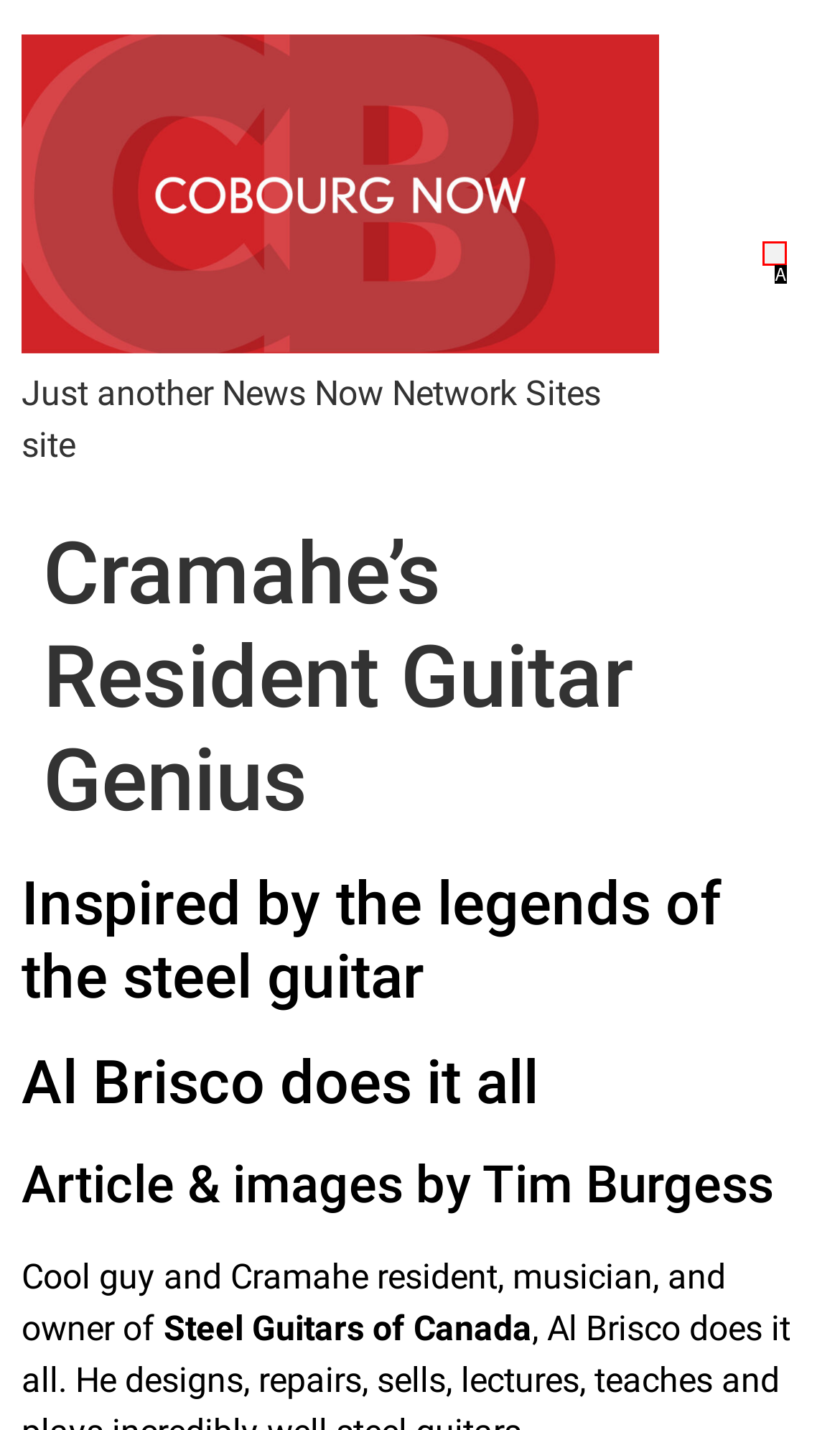Choose the HTML element that matches the description: Menu
Reply with the letter of the correct option from the given choices.

A